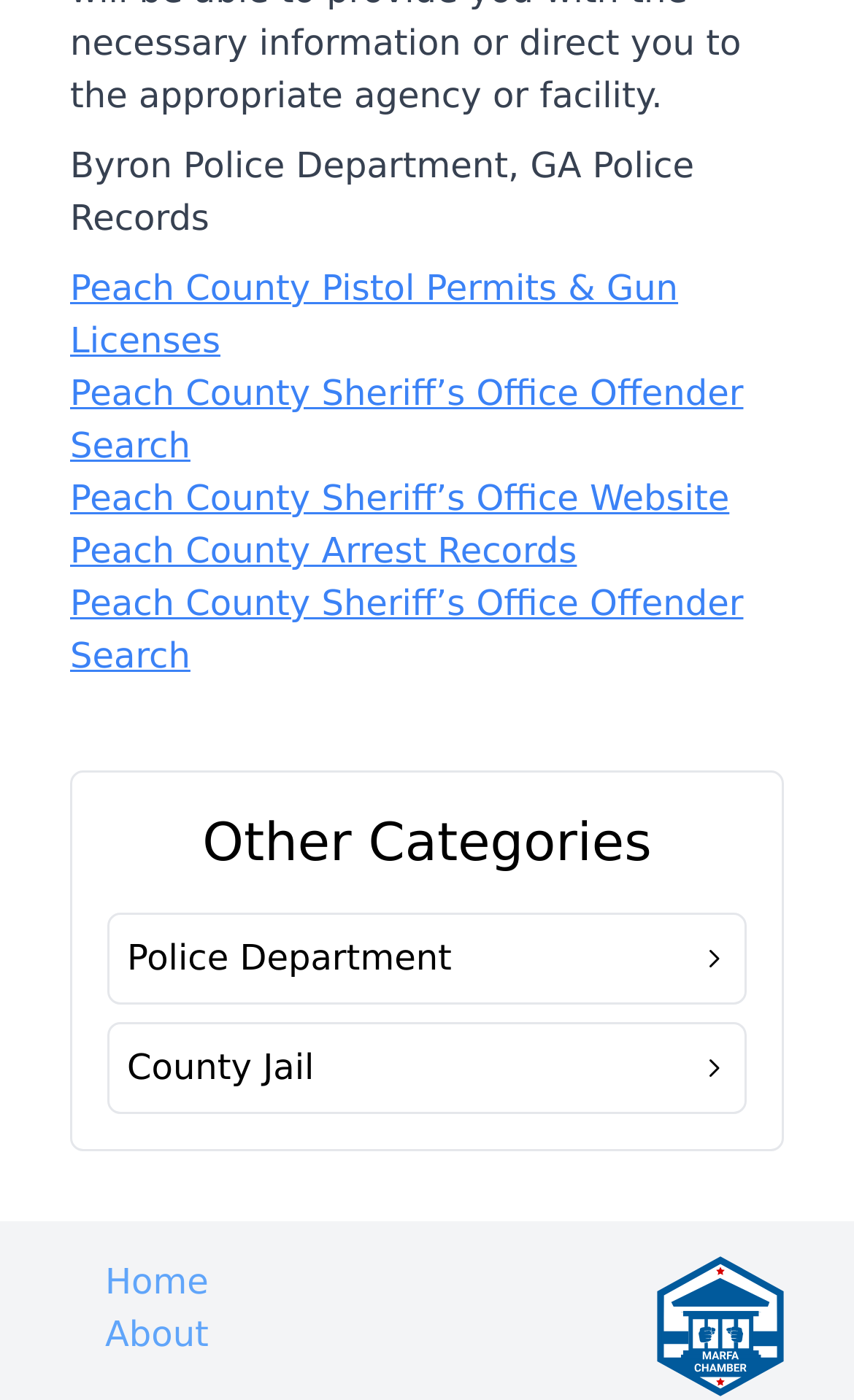How many images are there on the webpage?
Please use the image to deliver a detailed and complete answer.

There are three images on the webpage. One is the logo at the bottom of the webpage, and the other two are small images next to the 'Police Department' and 'County Jail' links under 'Other Categories'.